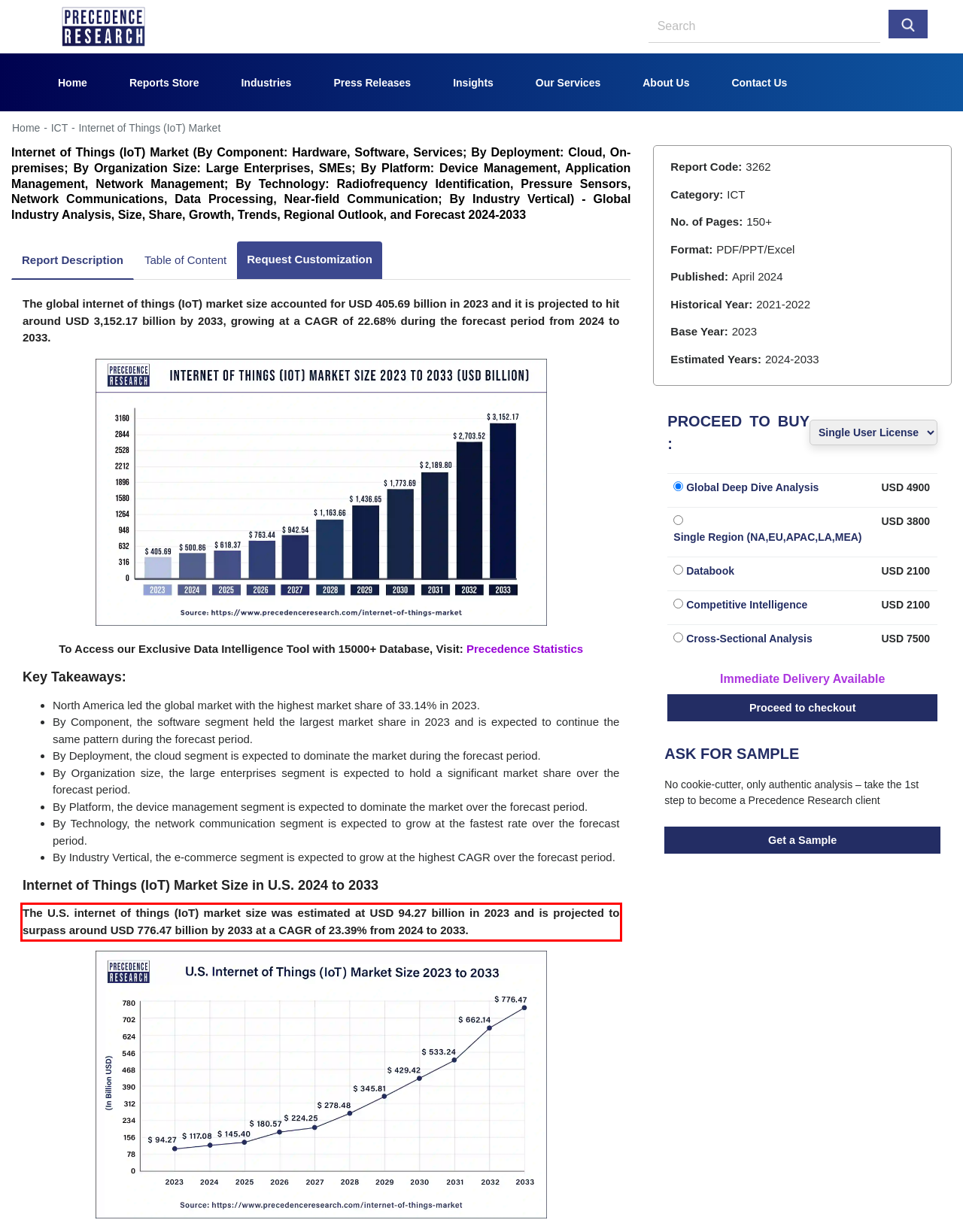Inspect the webpage screenshot that has a red bounding box and use OCR technology to read and display the text inside the red bounding box.

The U.S. internet of things (IoT) market size was estimated at USD 94.27 billion in 2023 and is projected to surpass around USD 776.47 billion by 2033 at a CAGR of 23.39% from 2024 to 2033.